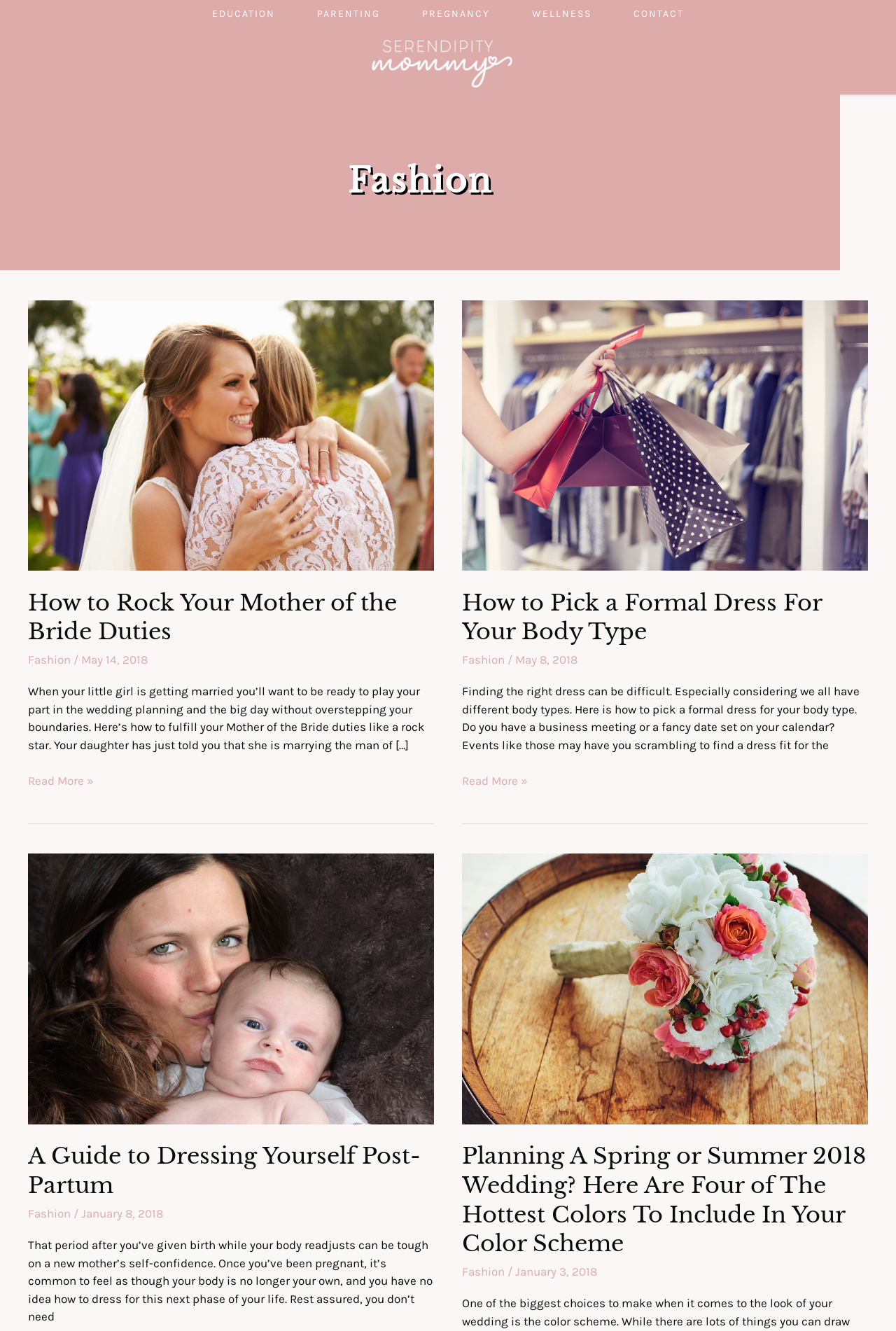What is the title of the second article?
Provide a detailed answer to the question using information from the image.

I looked at the second article element and found a heading element with the text 'How to Pick a Formal Dress For Your Body Type'. This is the title of the second article.